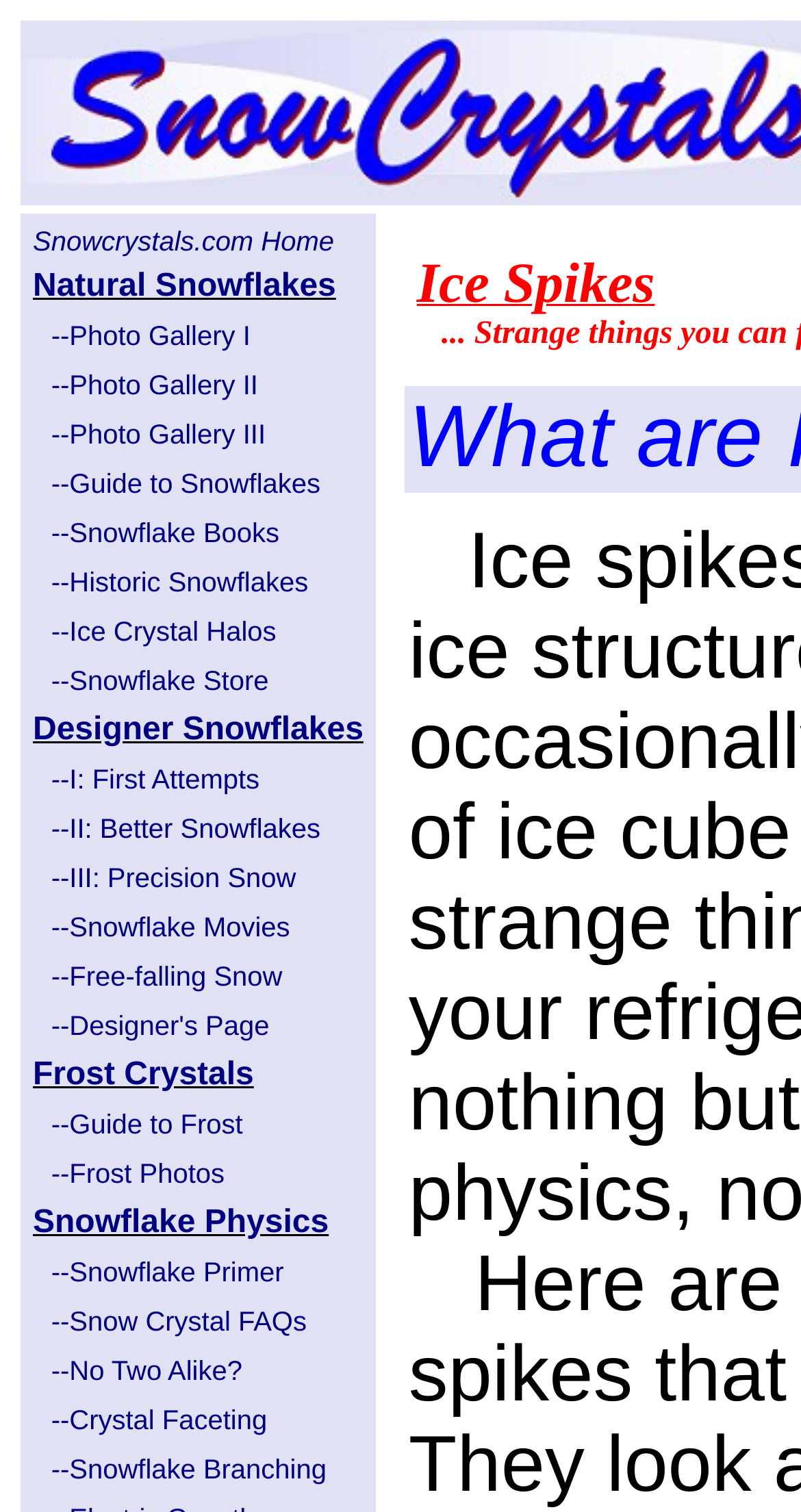Provide a comprehensive description of the webpage.

The webpage is titled "Ice Spikes" and appears to be a comprehensive resource on snowflakes and related topics. The page is divided into multiple rows, each containing a grid cell with a link or text. There are a total of 89 rows, with most of them containing a link to a specific topic or page.

At the top of the page, there is a link to "Snowcrystals.com Home" followed by a series of links to photo galleries, guides, and other resources related to snowflakes. The links are arranged in a vertical column, with each link positioned below the previous one.

The page also features links to topics such as "Guide to Snowflakes", "Snowflake Books", "Historic Snowflakes", and "Ice Crystal Halos", among others. These links are interspersed with links to photo galleries and other resources.

Towards the bottom of the page, there are links to more specific topics such as "Frost Crystals", "Guide to Frost", and "Snowflake Physics". The page also features a link to "Snowflake Primer" and "Snow Crystal FAQs".

There is a single instance of static text on the page, which appears to be a spacer or separator, but it does not contain any meaningful content.

Overall, the webpage appears to be a comprehensive resource on snowflakes and related topics, with a wide range of links to different topics and resources.